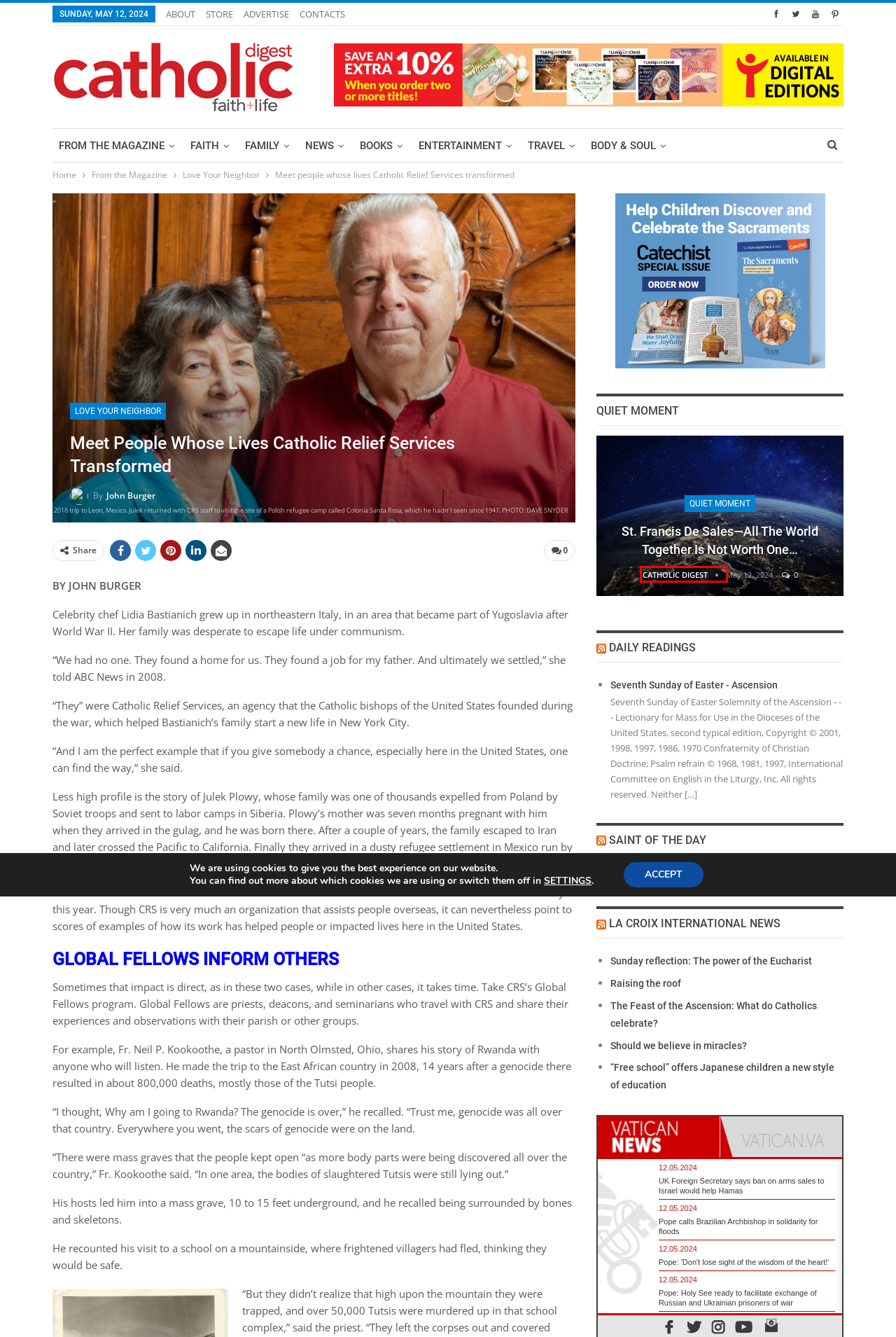You are provided with a screenshot of a webpage that includes a red rectangle bounding box. Please choose the most appropriate webpage description that matches the new webpage after clicking the element within the red bounding box. Here are the candidates:
A. Catholic Digest, Author at Catholic Digest
B. News Archives - Catholic Digest
C. Raising the roof -     Catholic news – La Croix International
D. John Burger, Author at Catholic Digest
E. St. Francis de Sales—All the world together is not worth one soul. - Catholic Digest
F. Catholic news – La Croix International
G. From the Magazine Archives - Catholic Digest
H. Catholic Digest Magazine - Catholic Digest

A